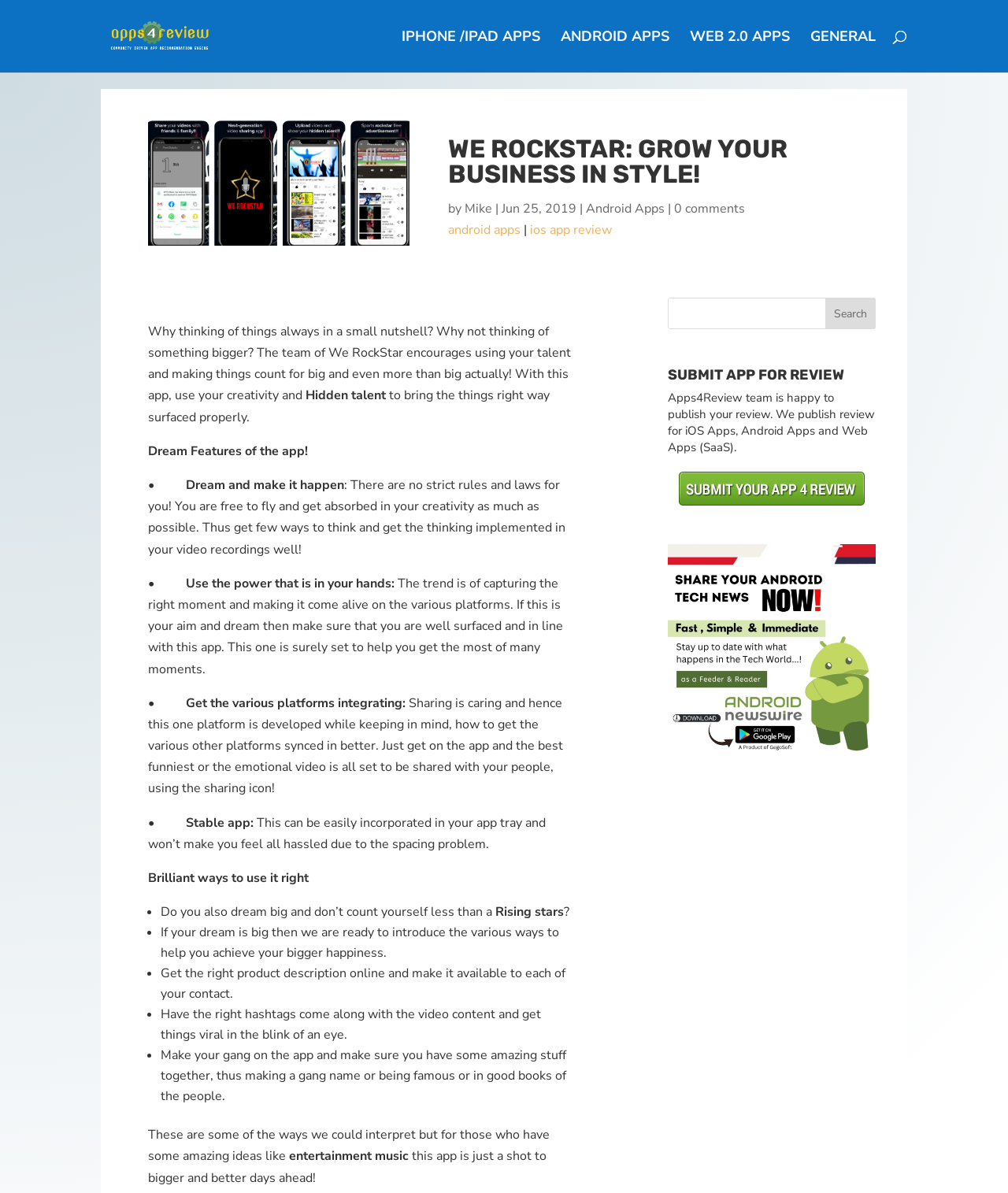What is the purpose of the app mentioned in the webpage?
Look at the screenshot and respond with one word or a short phrase.

To help users achieve their bigger happiness